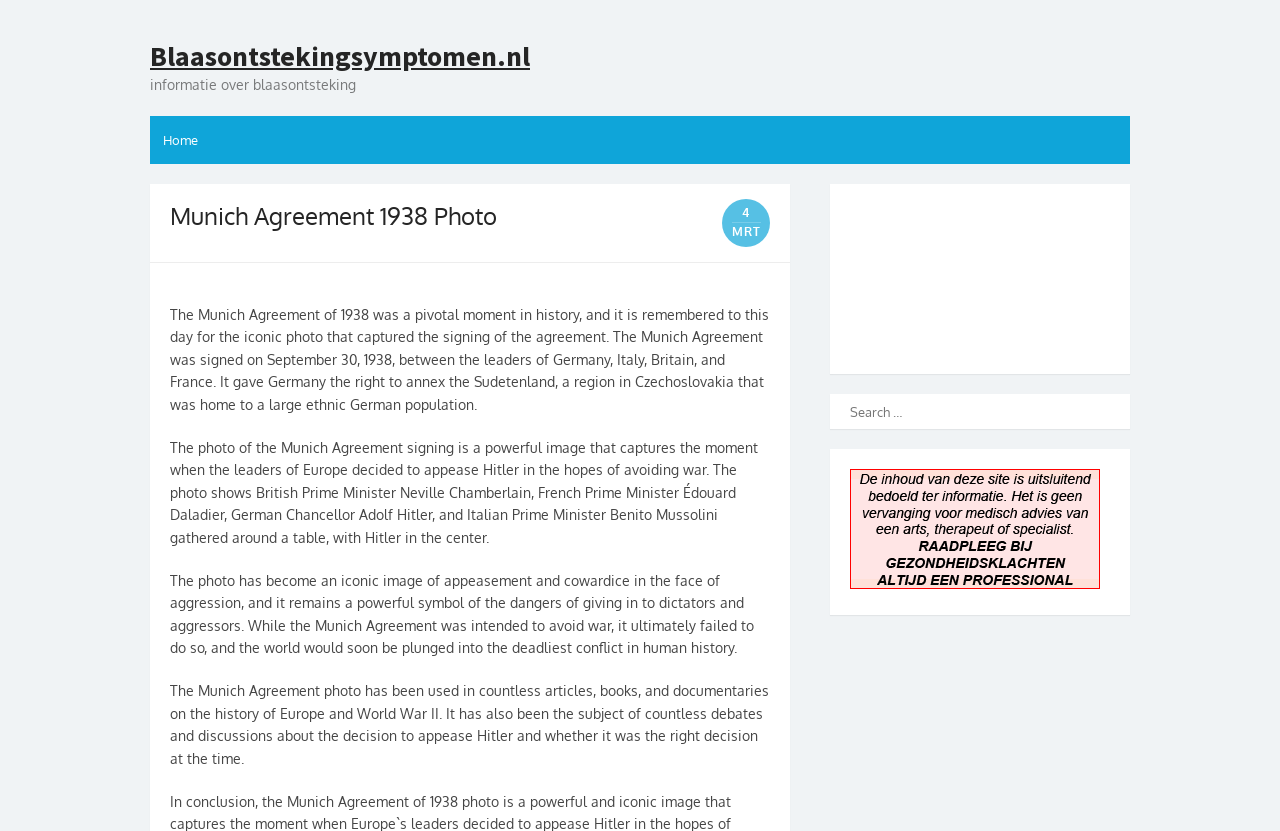Determine the bounding box of the UI element mentioned here: "name="s" placeholder="Search …"". The coordinates must be in the format [left, top, right, bottom] with values ranging from 0 to 1.

[0.648, 0.474, 0.883, 0.517]